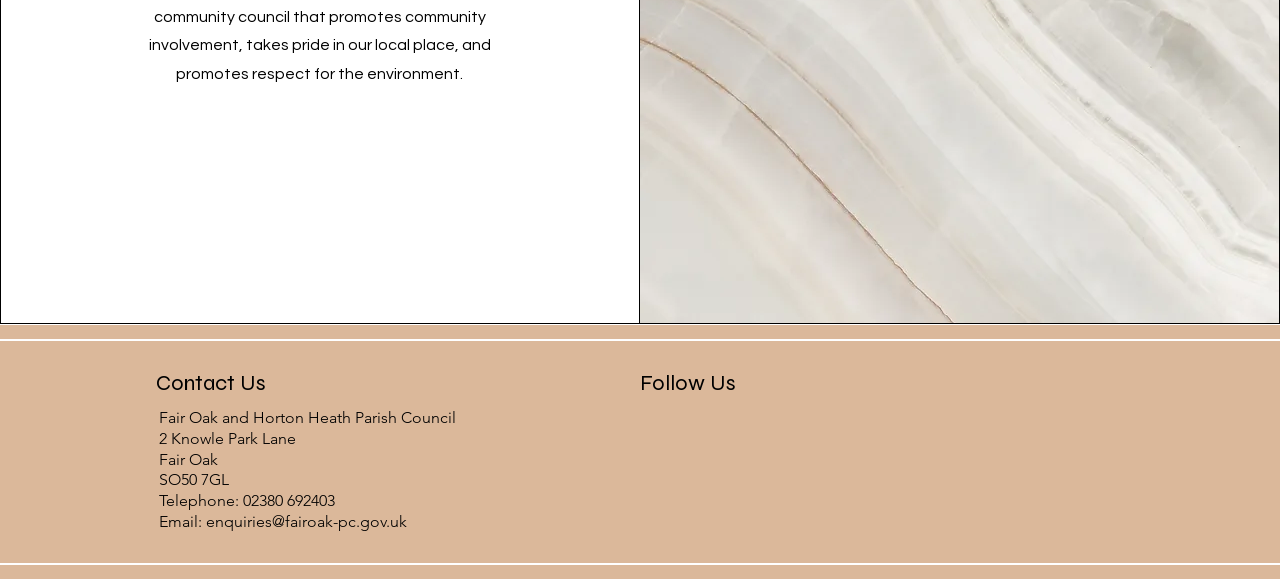Using the elements shown in the image, answer the question comprehensively: What social media platform is located at [0.5, 0.705, 0.53, 0.773]?

I found the answer by looking at the link element with the text 'Instagram' which is located at [0.5, 0.705, 0.53, 0.773] and is a part of the Social Bar section.